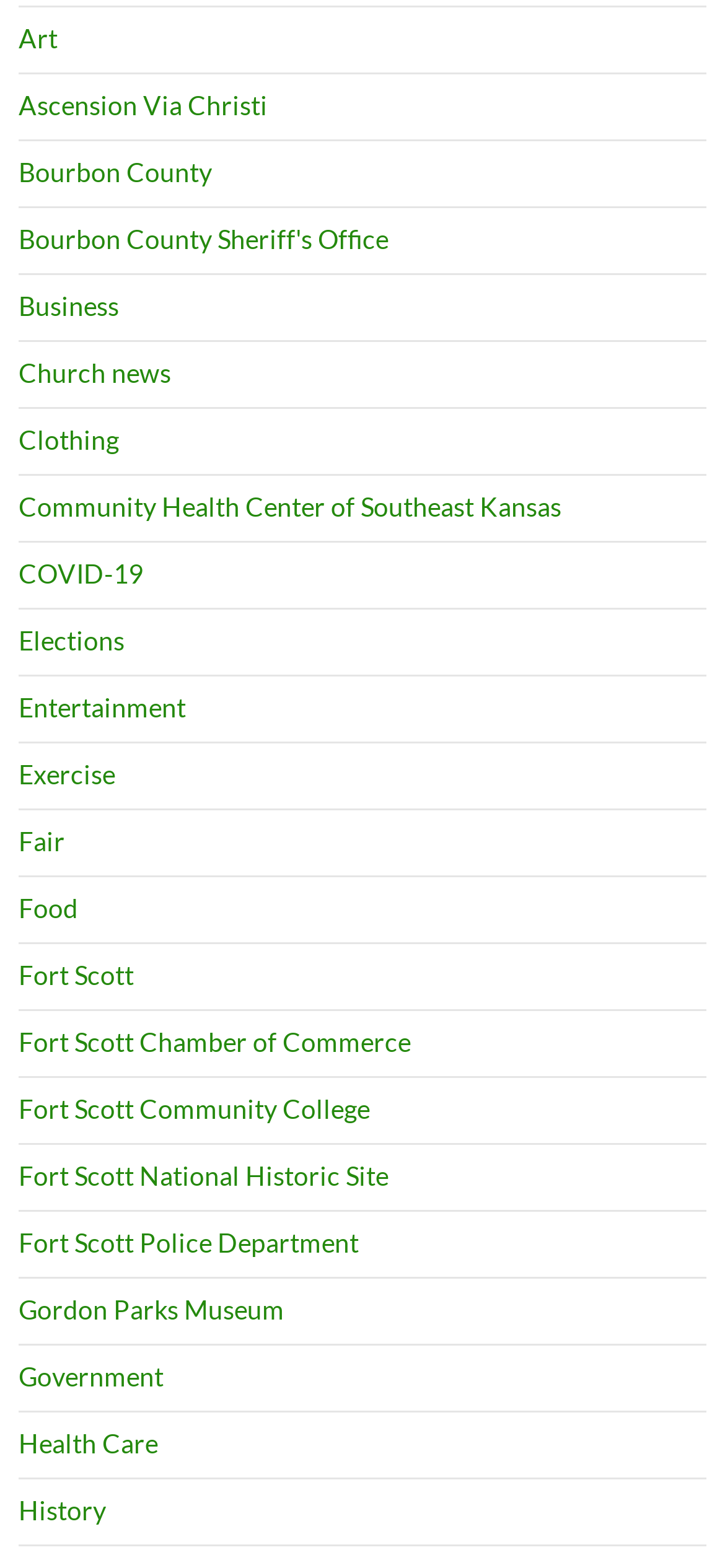What is the topic related to 'COVID-19'? Look at the image and give a one-word or short phrase answer.

Health